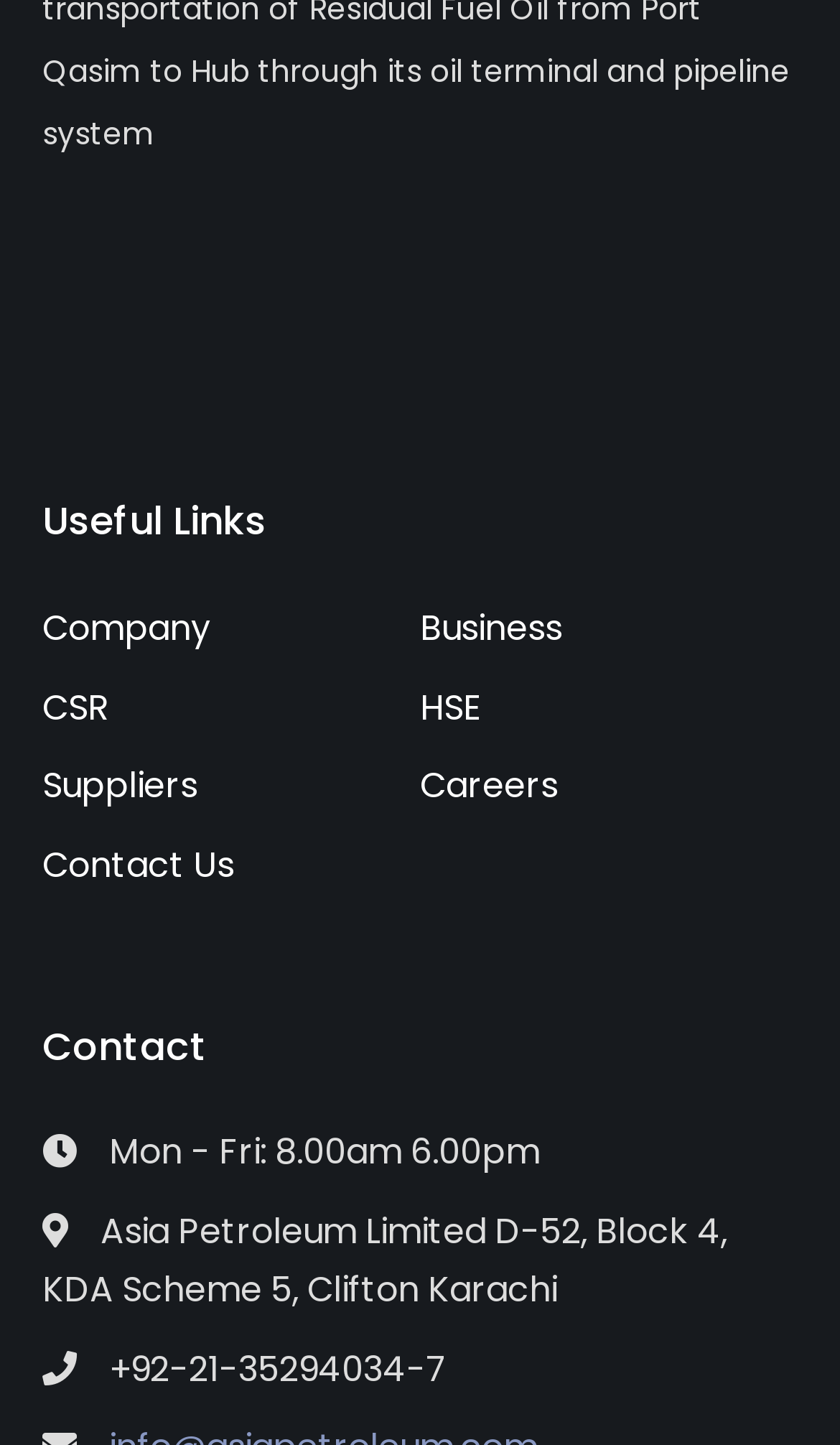What is the company's address?
Based on the image, give a one-word or short phrase answer.

D-52, Block 4, KDA Scheme 5, Clifton Karachi